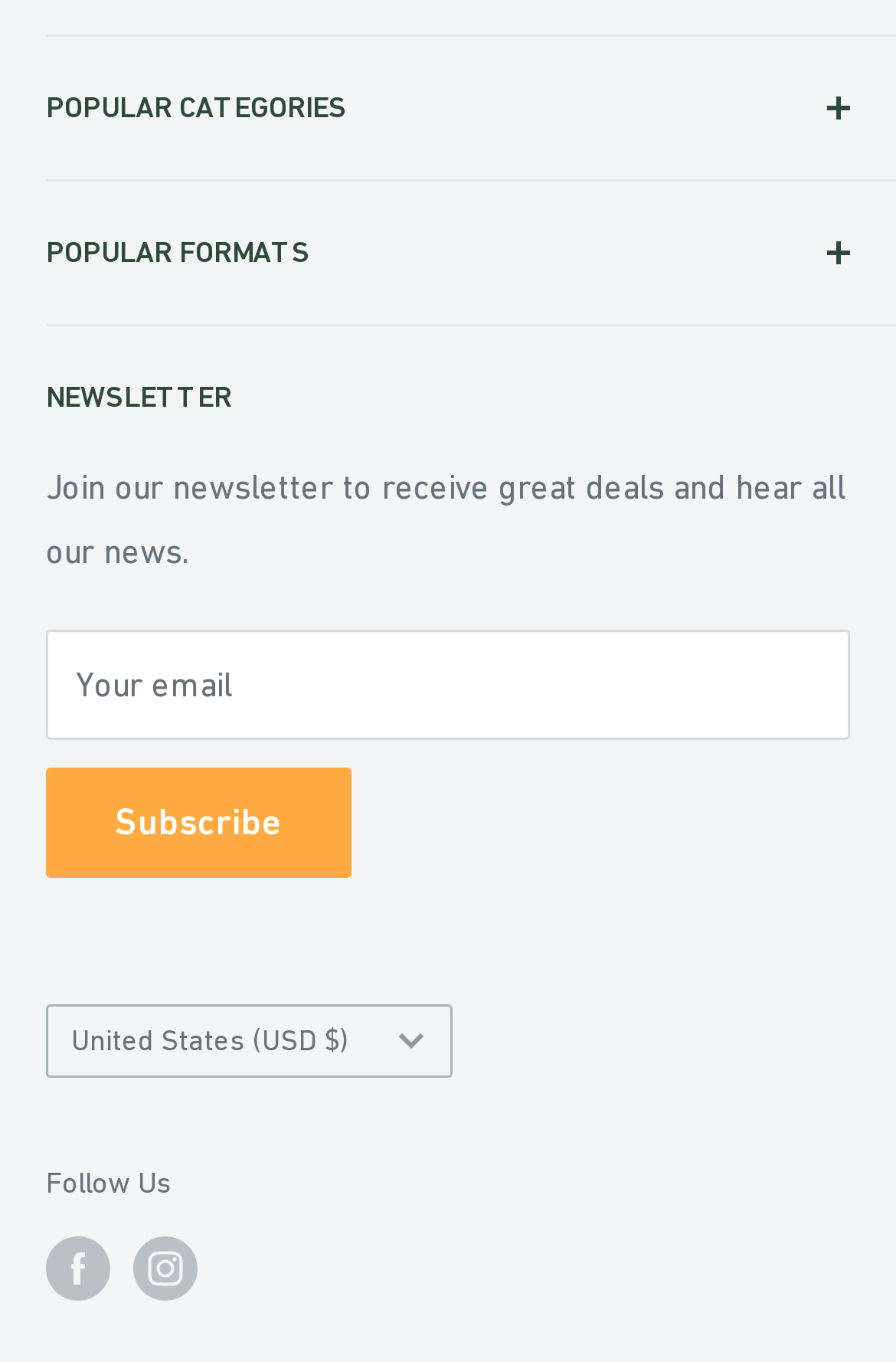Specify the bounding box coordinates of the region I need to click to perform the following instruction: "Select a country or region". The coordinates must be four float numbers in the range of 0 to 1, i.e., [left, top, right, bottom].

[0.049, 0.742, 0.264, 0.768]